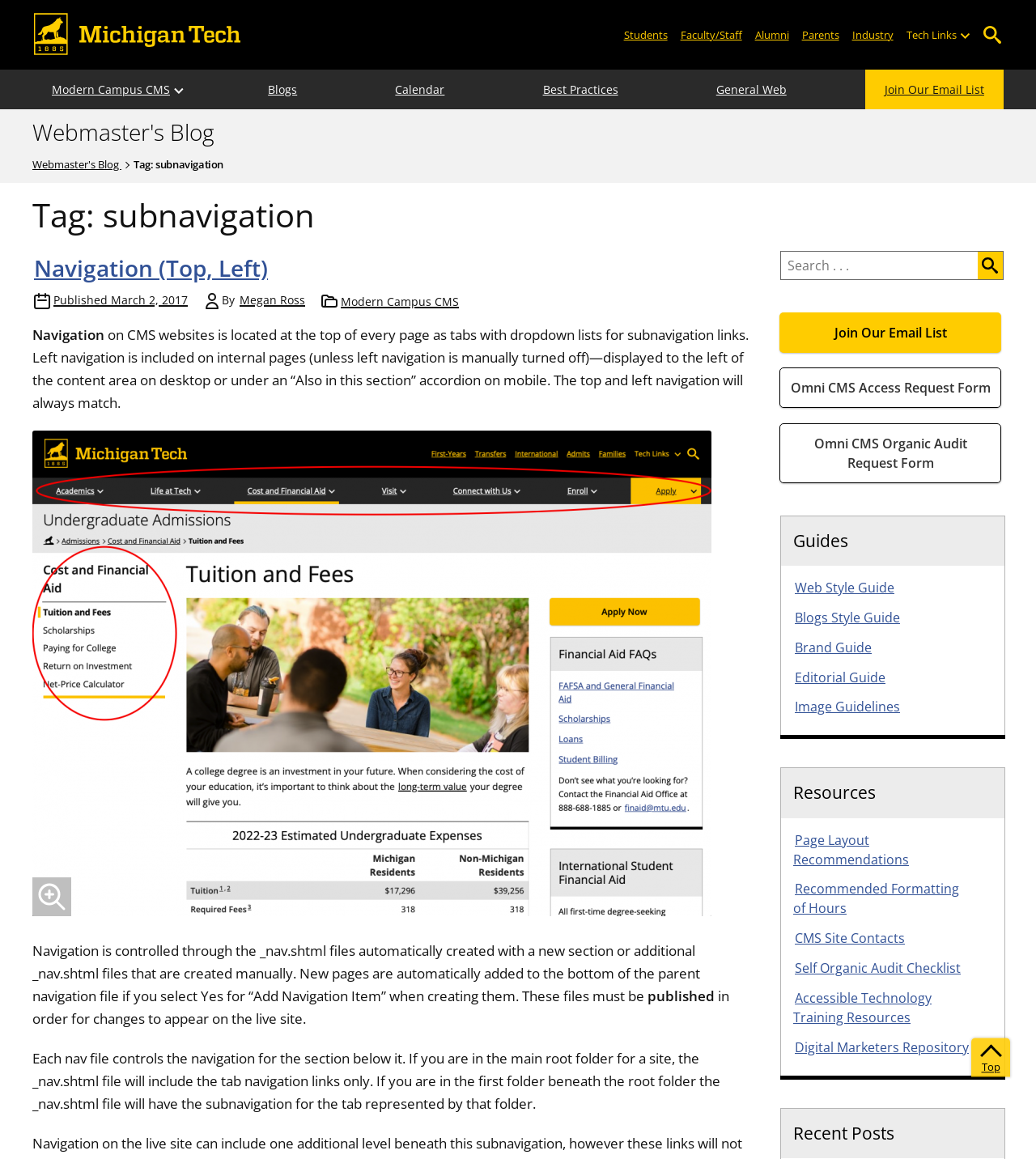What is the name of the blog?
Give a one-word or short phrase answer based on the image.

Webmaster's Blog